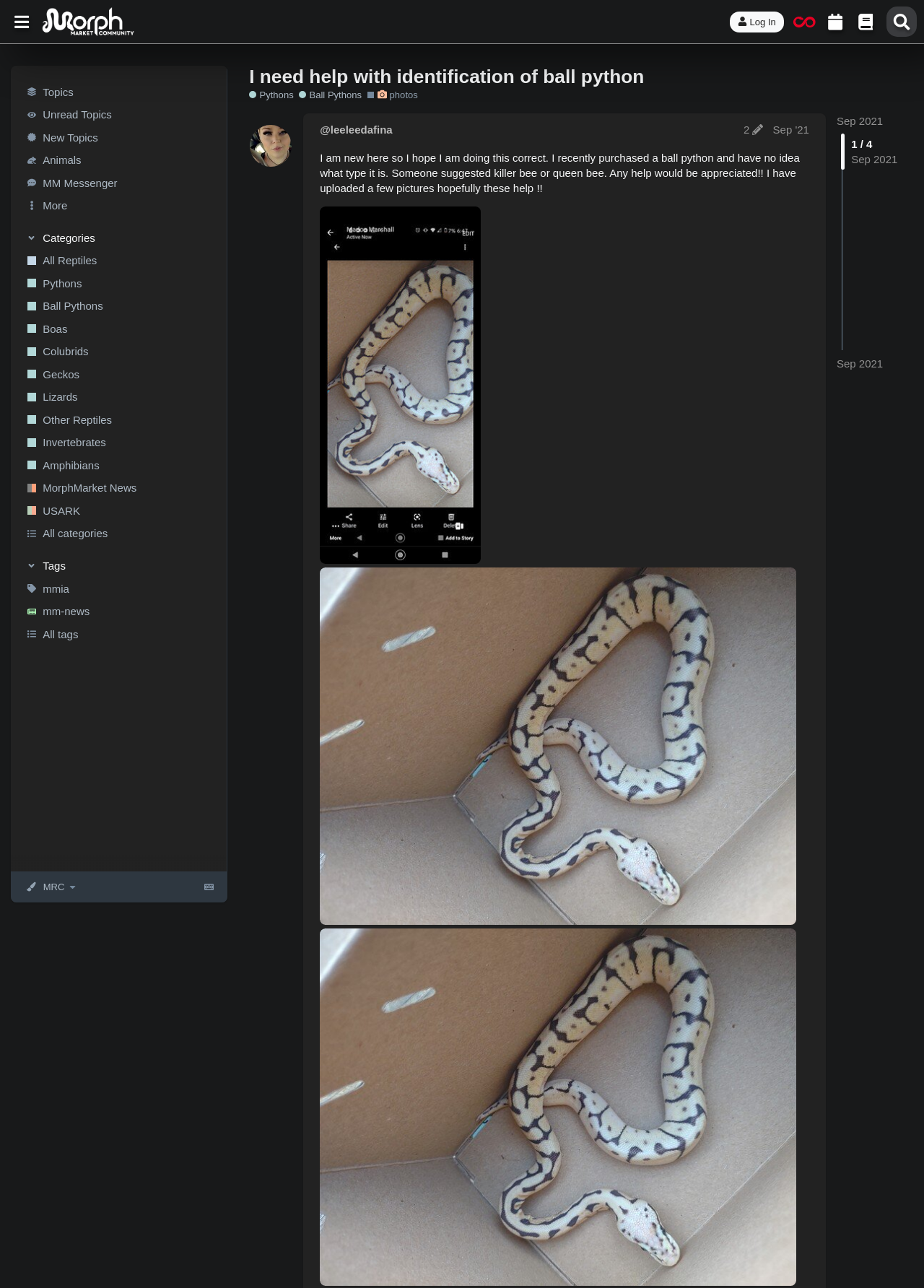Respond concisely with one word or phrase to the following query:
What is the category of the reptile being discussed?

Ball Pythons